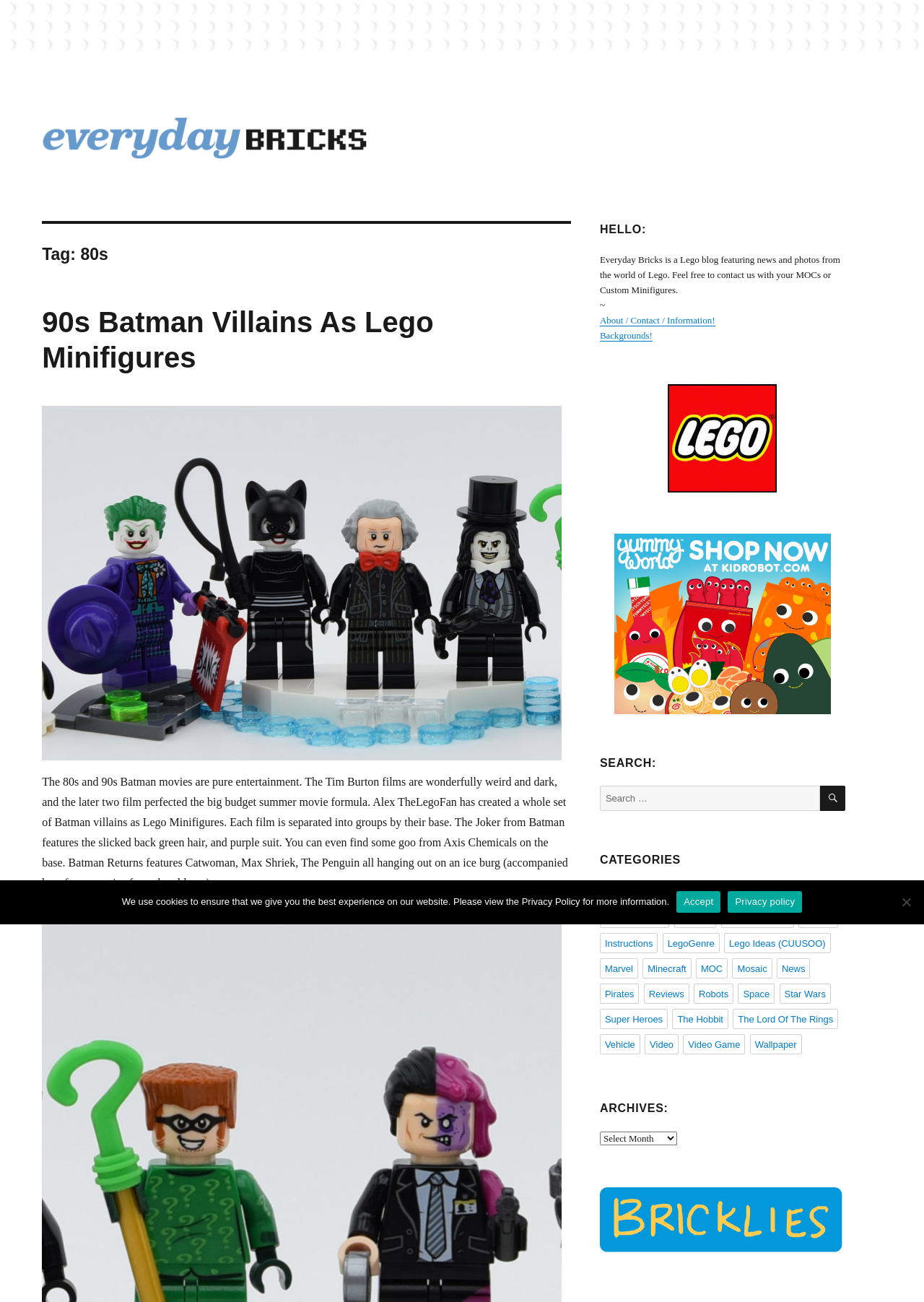Locate the bounding box coordinates of the clickable area to execute the instruction: "select a category from the 'CATEGORIES' section". Provide the coordinates as four float numbers between 0 and 1, represented as [left, top, right, bottom].

[0.649, 0.678, 0.915, 0.814]